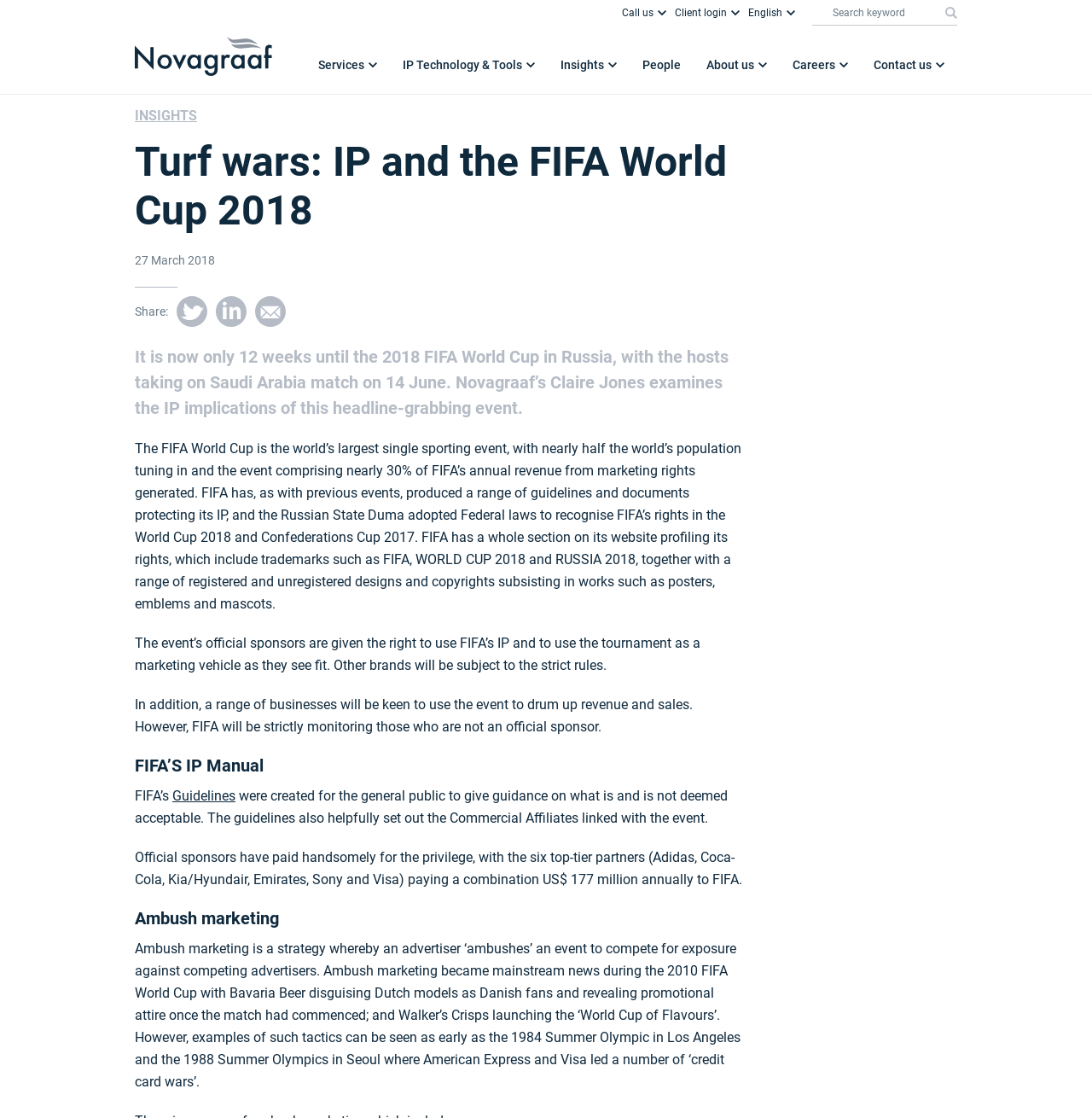Show the bounding box coordinates of the region that should be clicked to follow the instruction: "Search for something."

[0.744, 0.0, 0.877, 0.023]